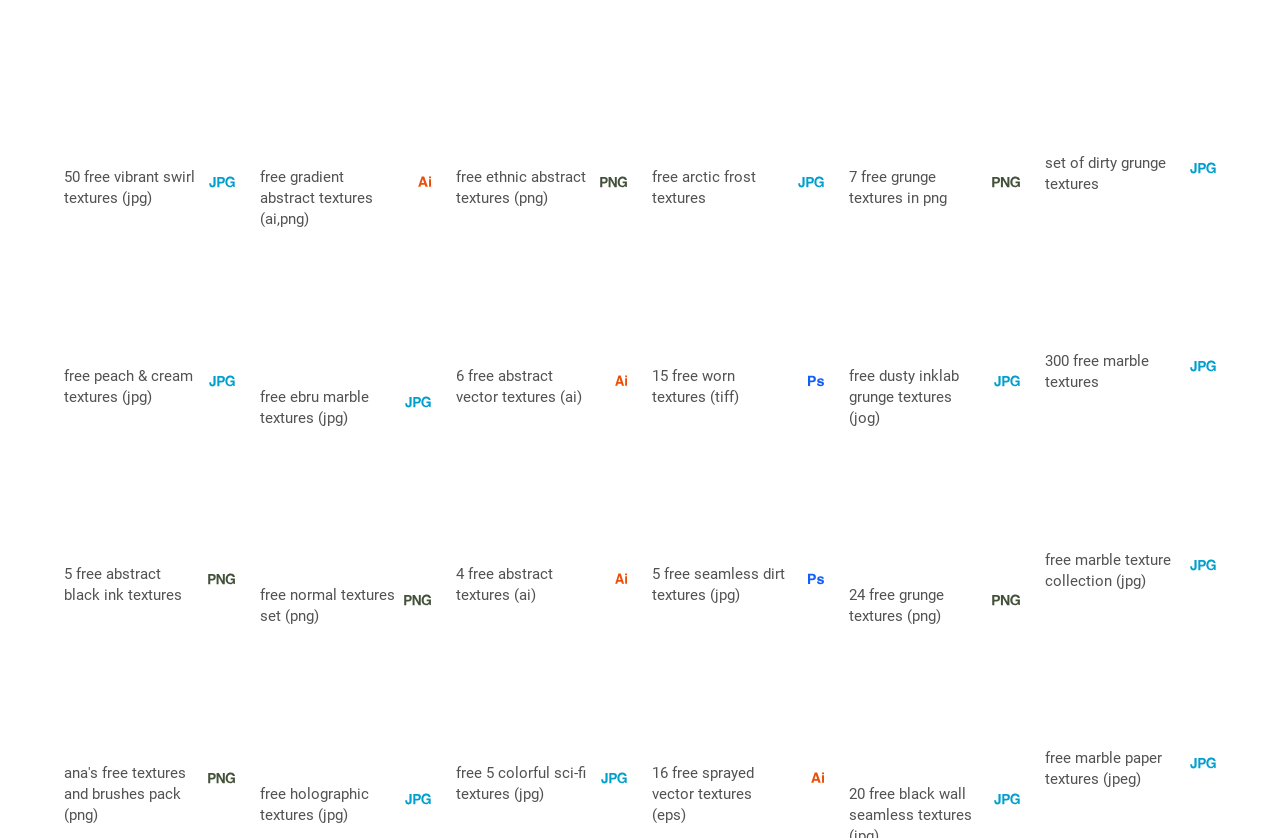Please provide a brief answer to the following inquiry using a single word or phrase:
How many free worn textures are available?

15